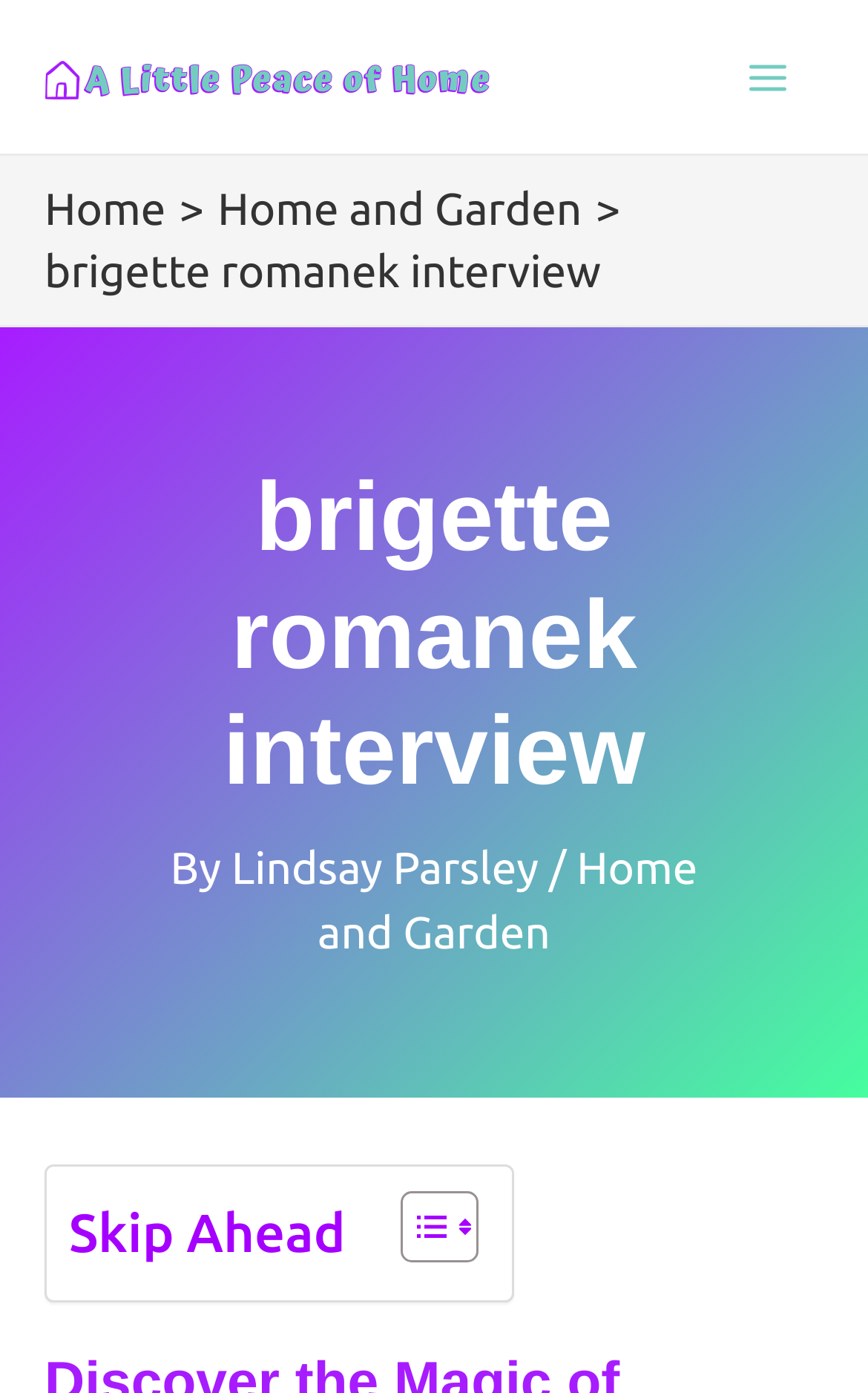Identify the bounding box of the HTML element described here: "Toggle". Provide the coordinates as four float numbers between 0 and 1: [left, top, right, bottom].

[0.424, 0.854, 0.539, 0.908]